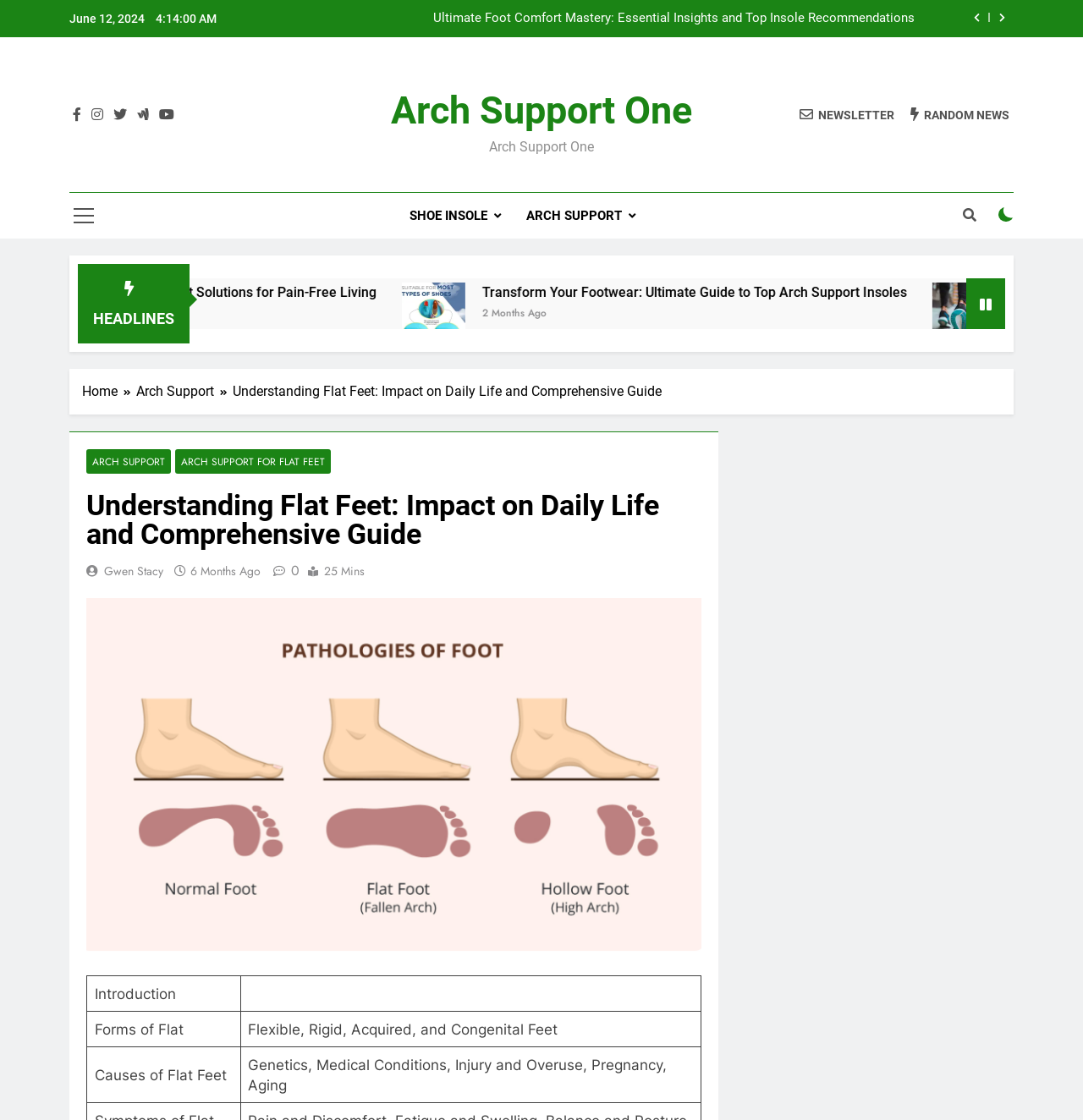Ascertain the bounding box coordinates for the UI element detailed here: "Gwen Stacy". The coordinates should be provided as [left, top, right, bottom] with each value being a float between 0 and 1.

[0.096, 0.502, 0.151, 0.517]